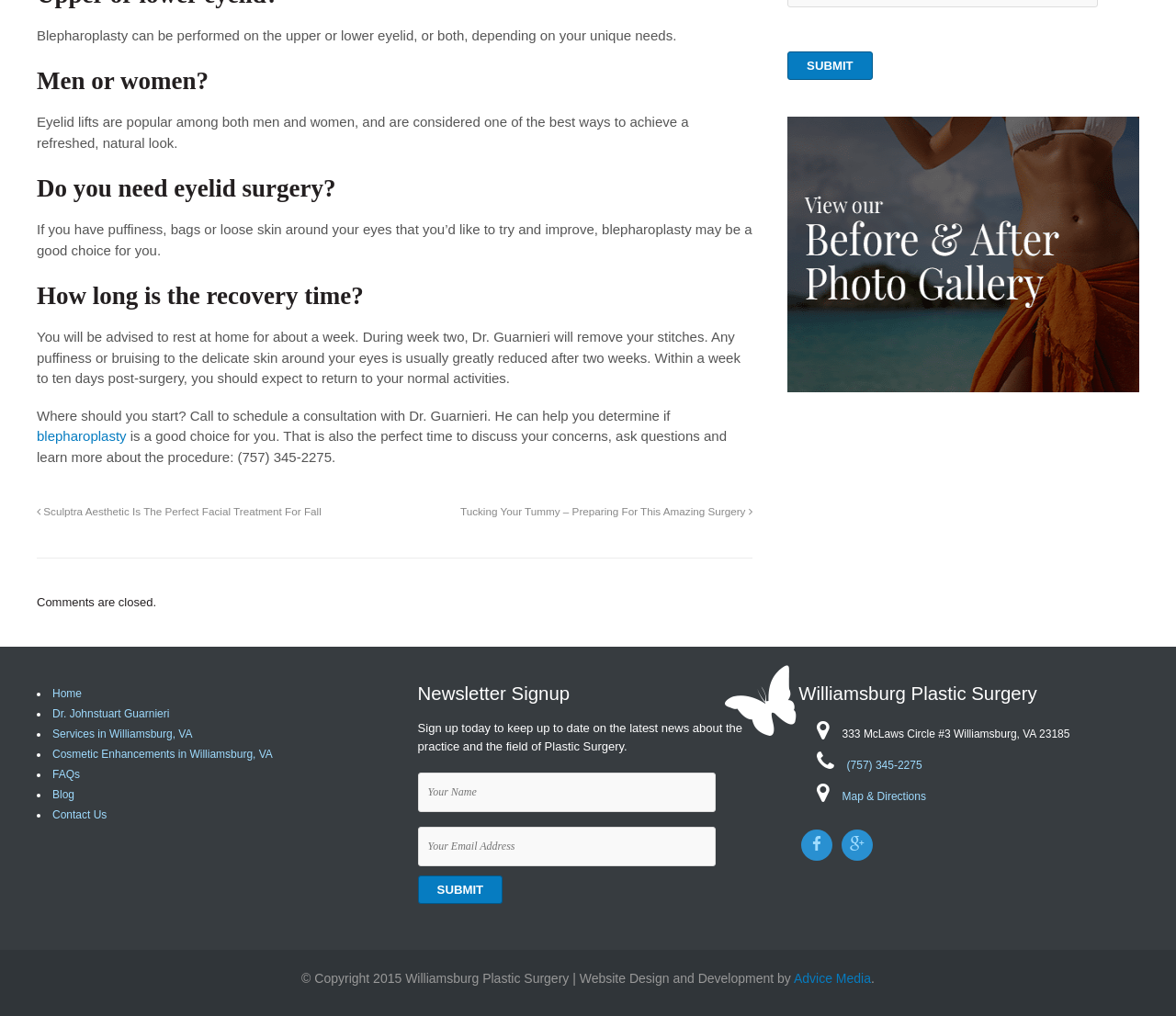Extract the bounding box coordinates for the UI element described as: "Home".

[0.045, 0.676, 0.07, 0.689]